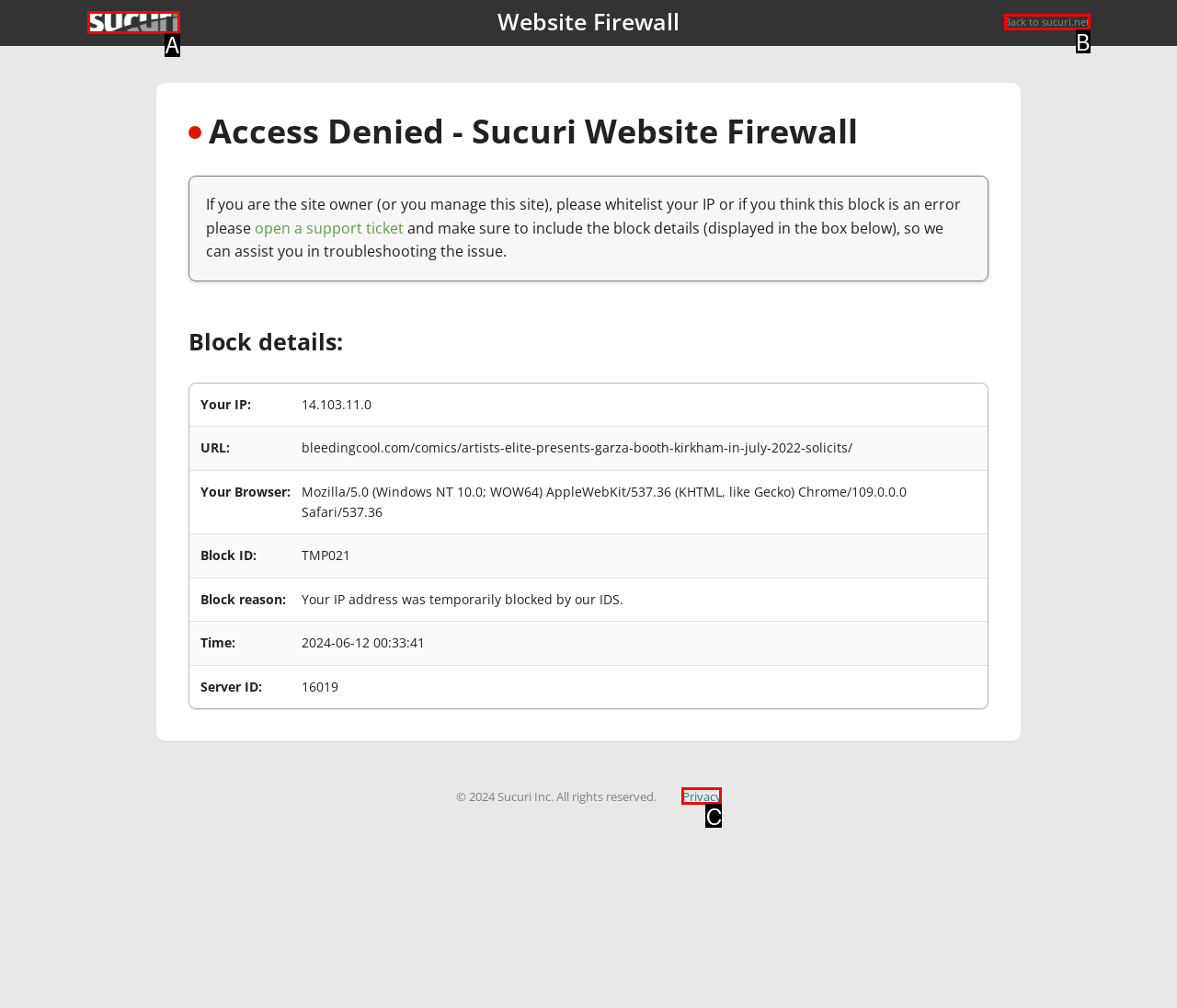Based on the element description: lawnton@hippopawn.com.au, choose the HTML element that matches best. Provide the letter of your selected option.

None